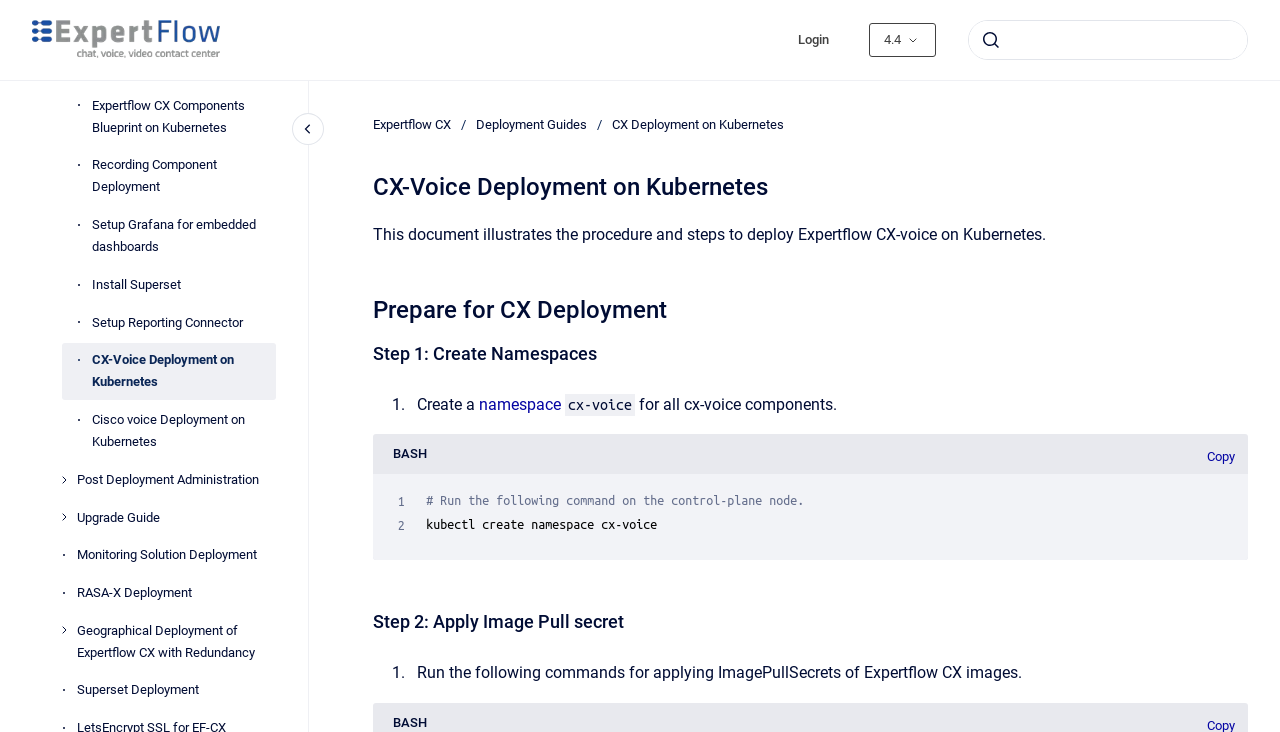Determine the bounding box coordinates for the clickable element to execute this instruction: "Go to homepage". Provide the coordinates as four float numbers between 0 and 1, i.e., [left, top, right, bottom].

[0.025, 0.027, 0.172, 0.082]